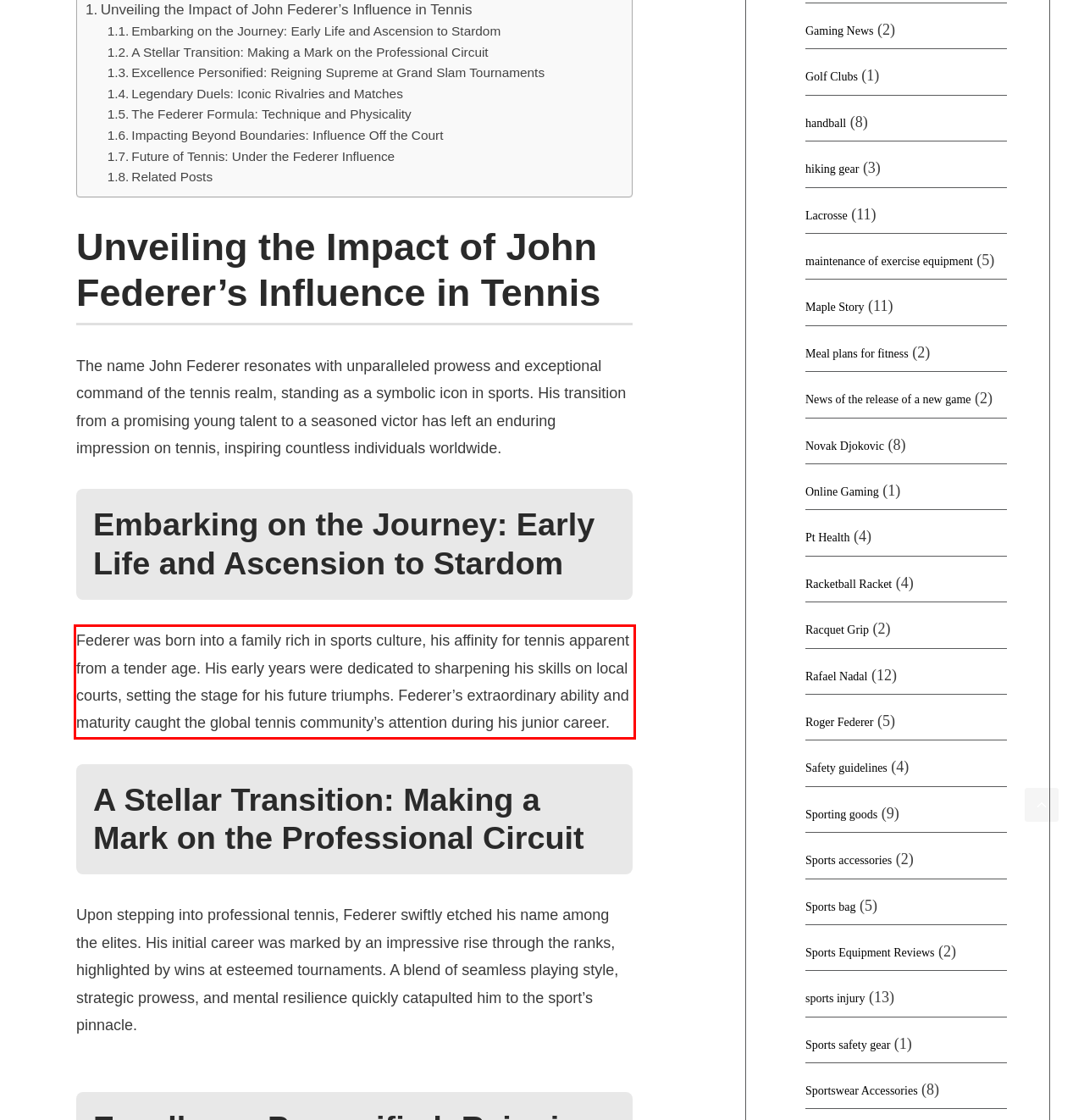Please identify and extract the text content from the UI element encased in a red bounding box on the provided webpage screenshot.

Federer was born into a family rich in sports culture, his affinity for tennis apparent from a tender age. His early years were dedicated to sharpening his skills on local courts, setting the stage for his future triumphs. Federer’s extraordinary ability and maturity caught the global tennis community’s attention during his junior career.